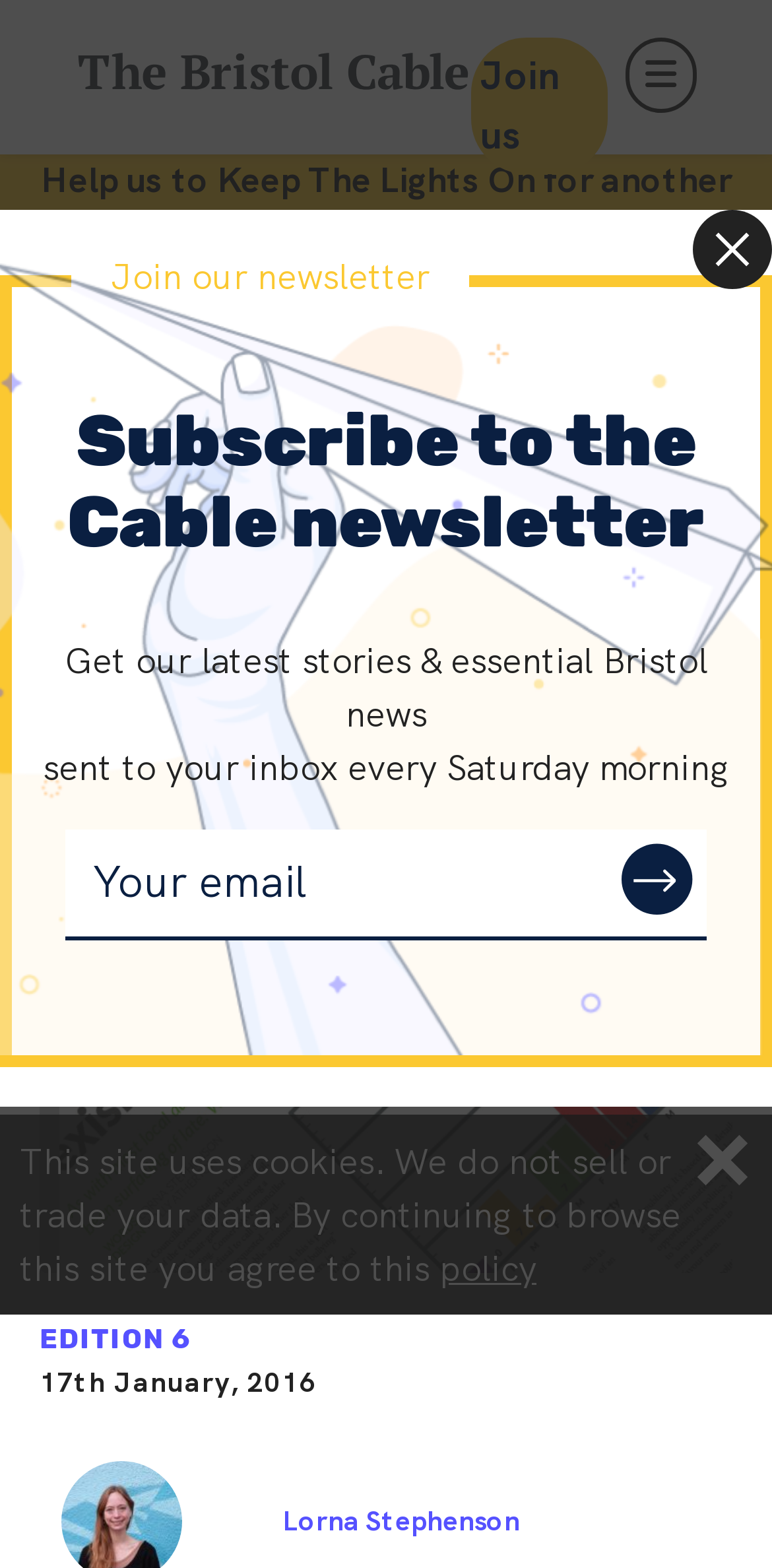Provide a short answer using a single word or phrase for the following question: 
What is the purpose of the textbox?

to enter email